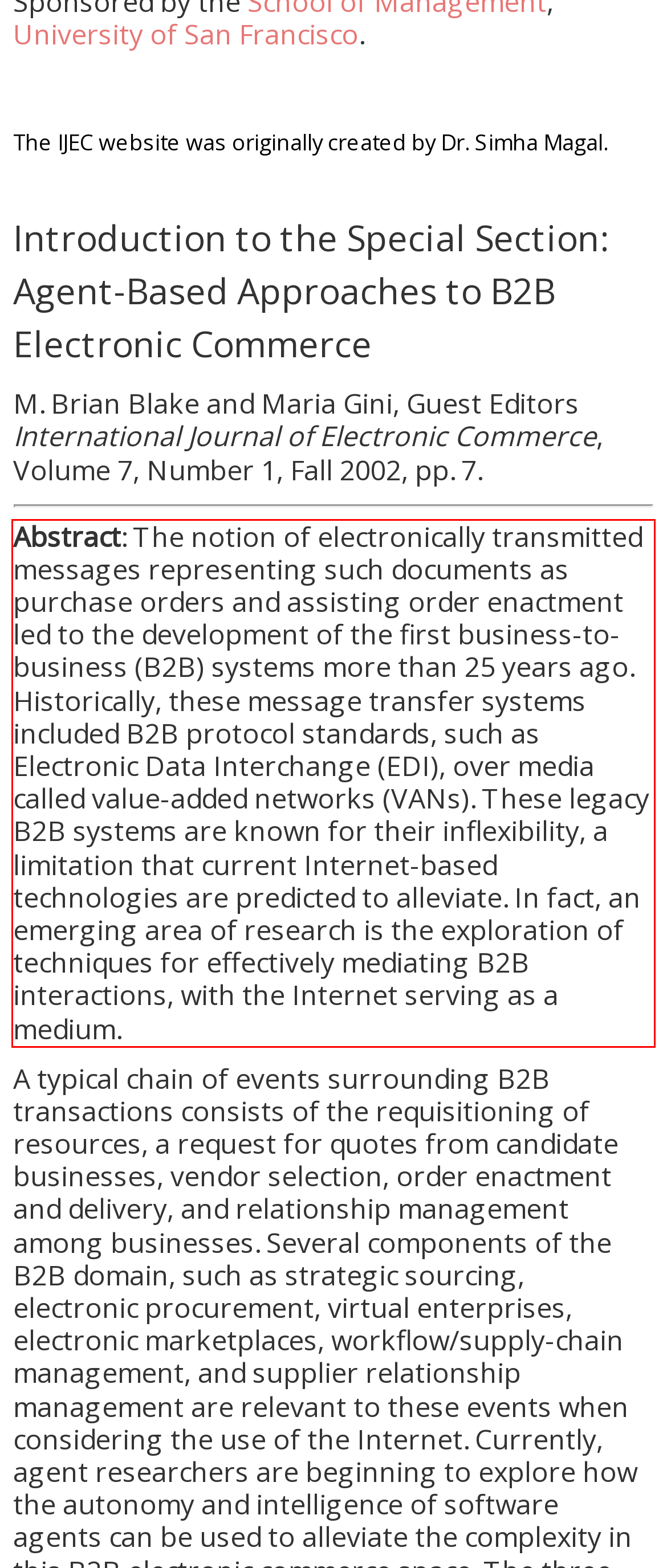You are given a screenshot showing a webpage with a red bounding box. Perform OCR to capture the text within the red bounding box.

Abstract: The notion of electronically transmitted messages representing such documents as purchase orders and assisting order enactment led to the development of the first business-to-business (B2B) systems more than 25 years ago. Historically, these message transfer systems included B2B protocol standards, such as Electronic Data Interchange (EDI), over media called value-added networks (VANs). These legacy B2B systems are known for their inflexibility, a limitation that current Internet-based technologies are predicted to alleviate. In fact, an emerging area of research is the exploration of techniques for effectively mediating B2B interactions, with the Internet serving as a medium.